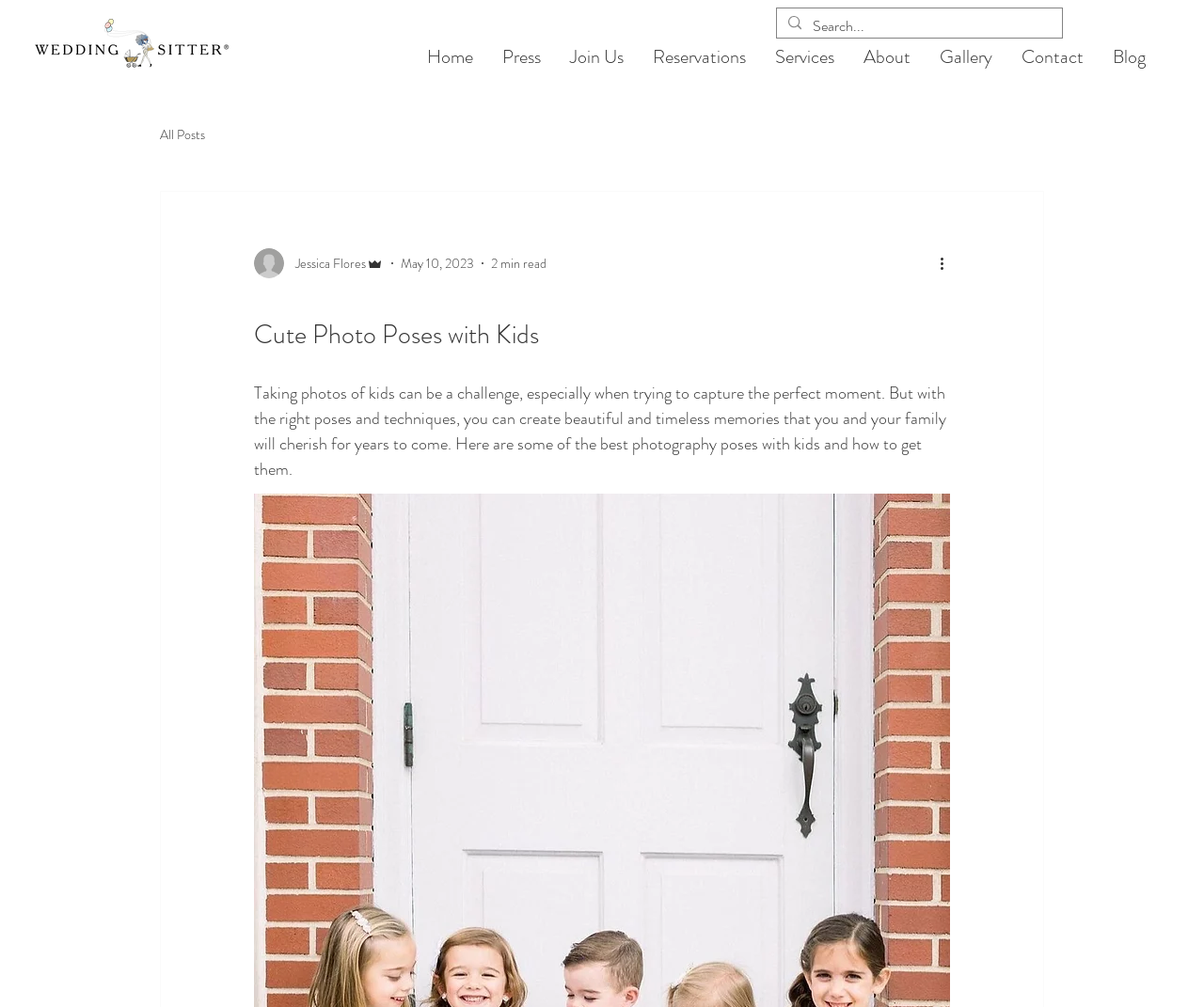Give a short answer to this question using one word or a phrase:
What is the author's name of the blog post?

Jessica Flores